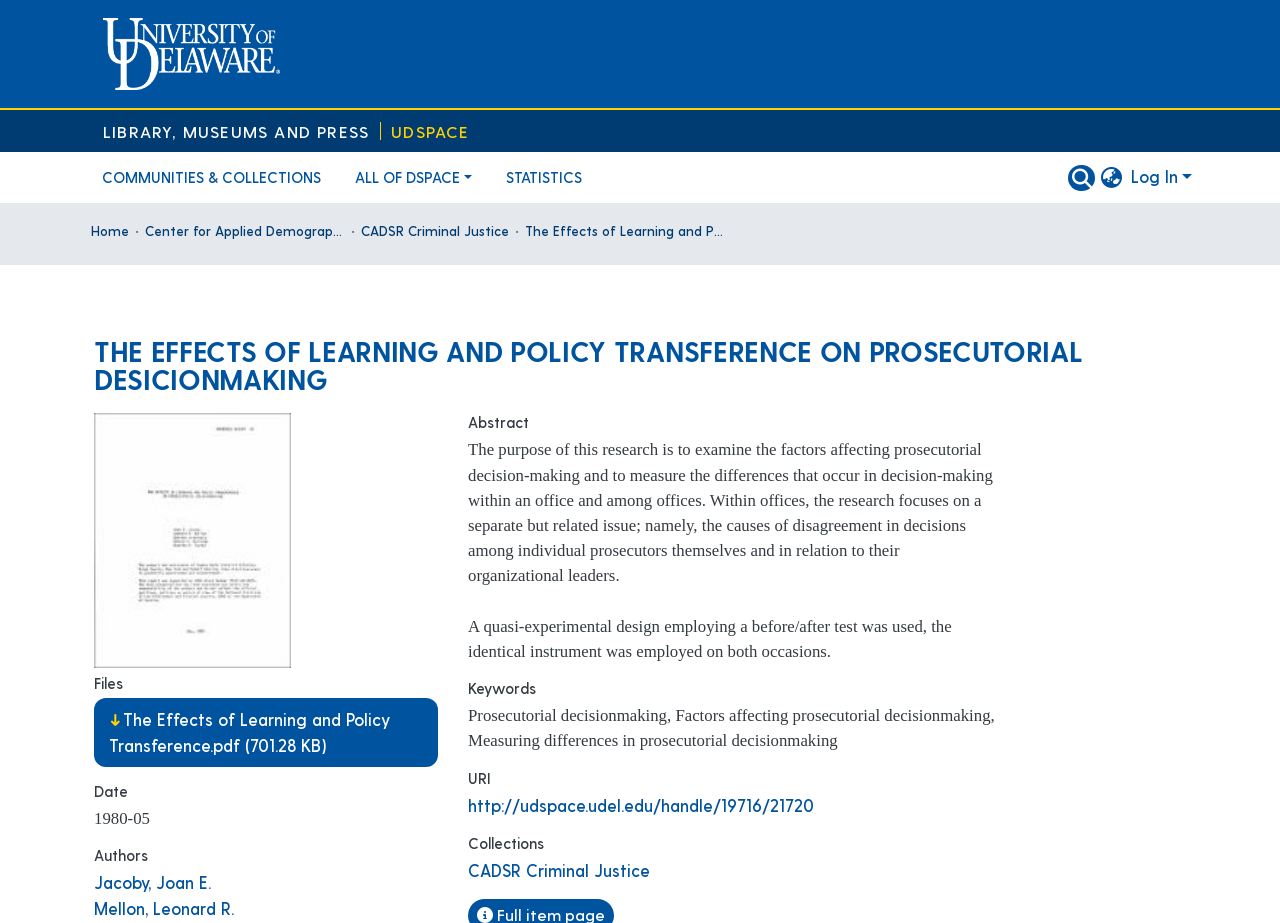Specify the bounding box coordinates of the area to click in order to follow the given instruction: "Search for something."

[0.832, 0.171, 0.856, 0.209]